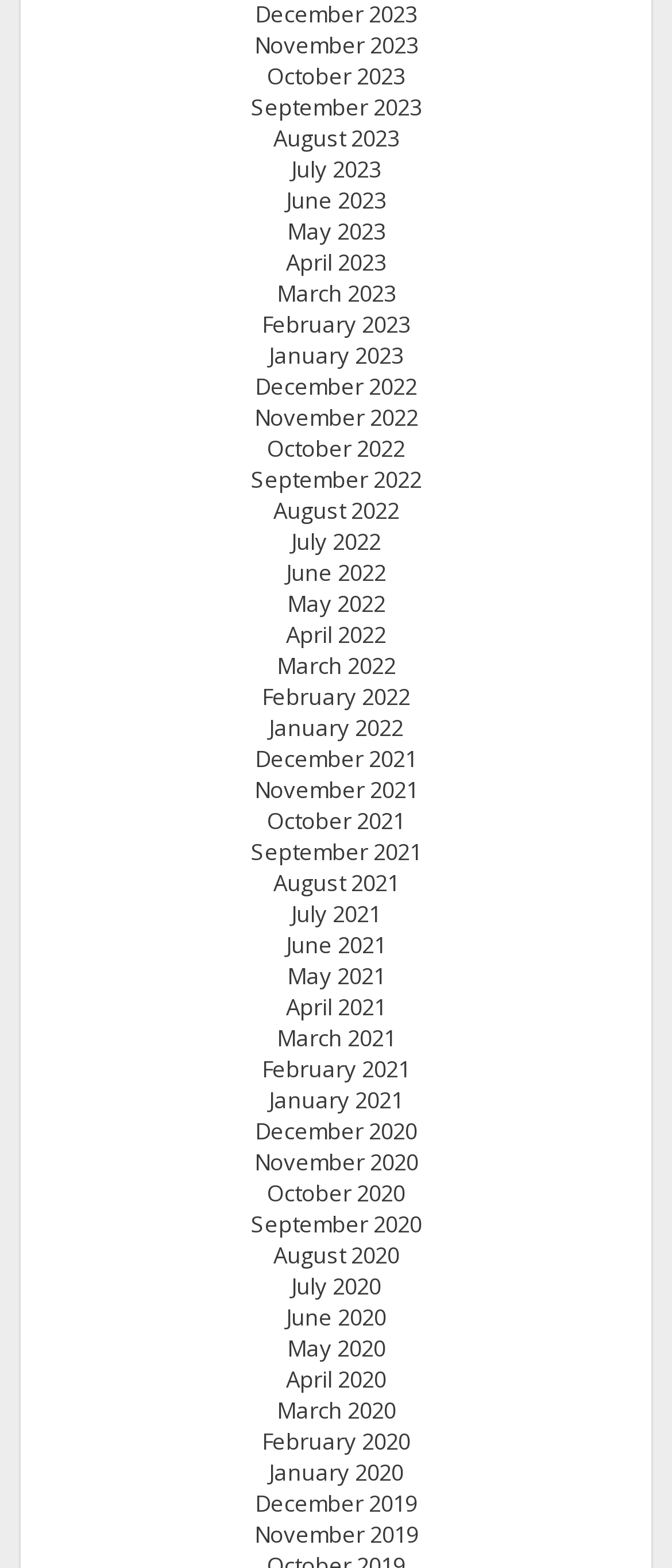Utilize the details in the image to give a detailed response to the question: What is the earliest month listed?

The webpage lists months from November 2023 to December 2019. The earliest month listed is December 2019, which is the last link on the webpage.